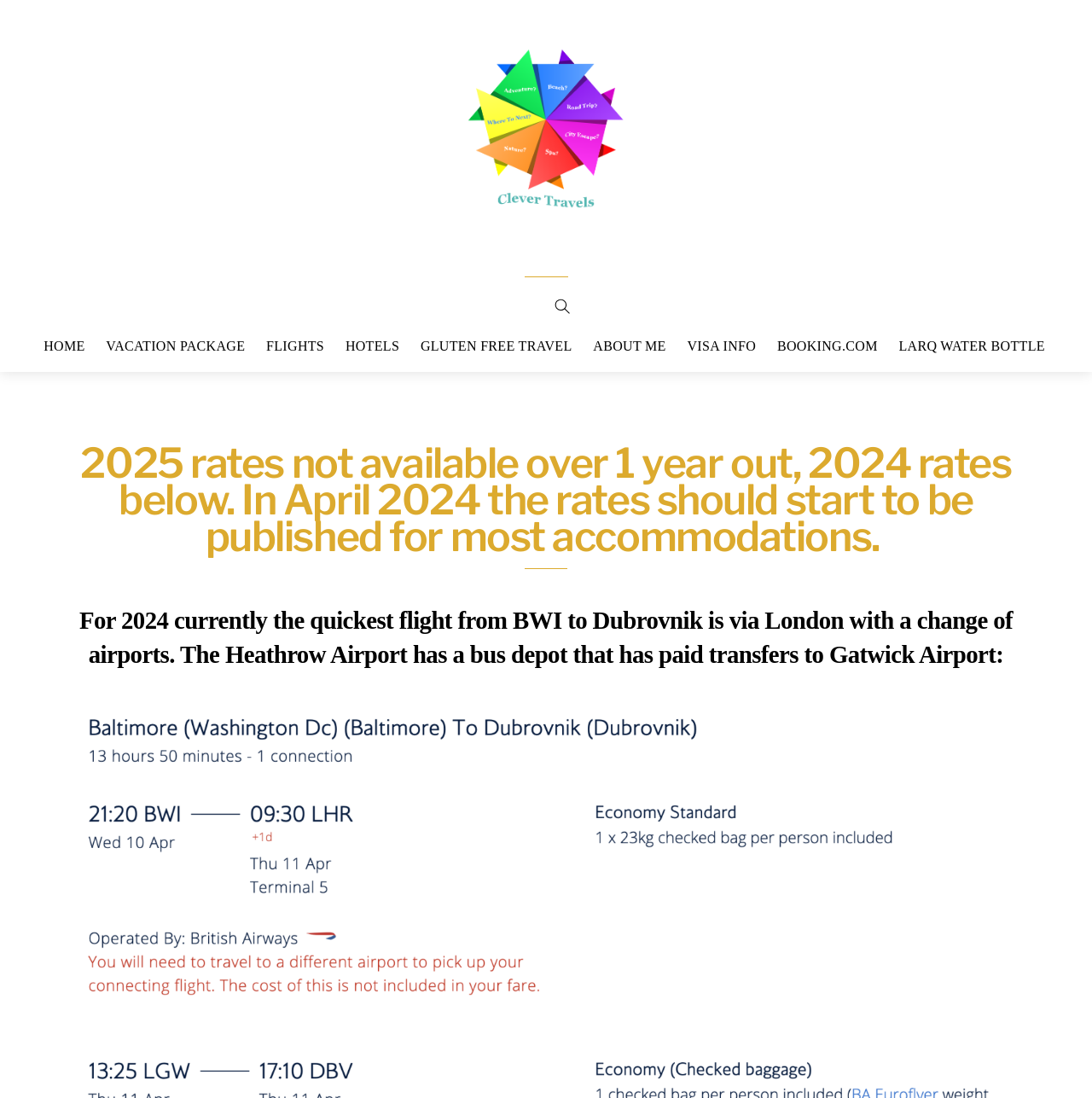Specify the bounding box coordinates of the area to click in order to follow the given instruction: "Click on the Clever Travels LLC logo."

[0.422, 0.039, 0.578, 0.194]